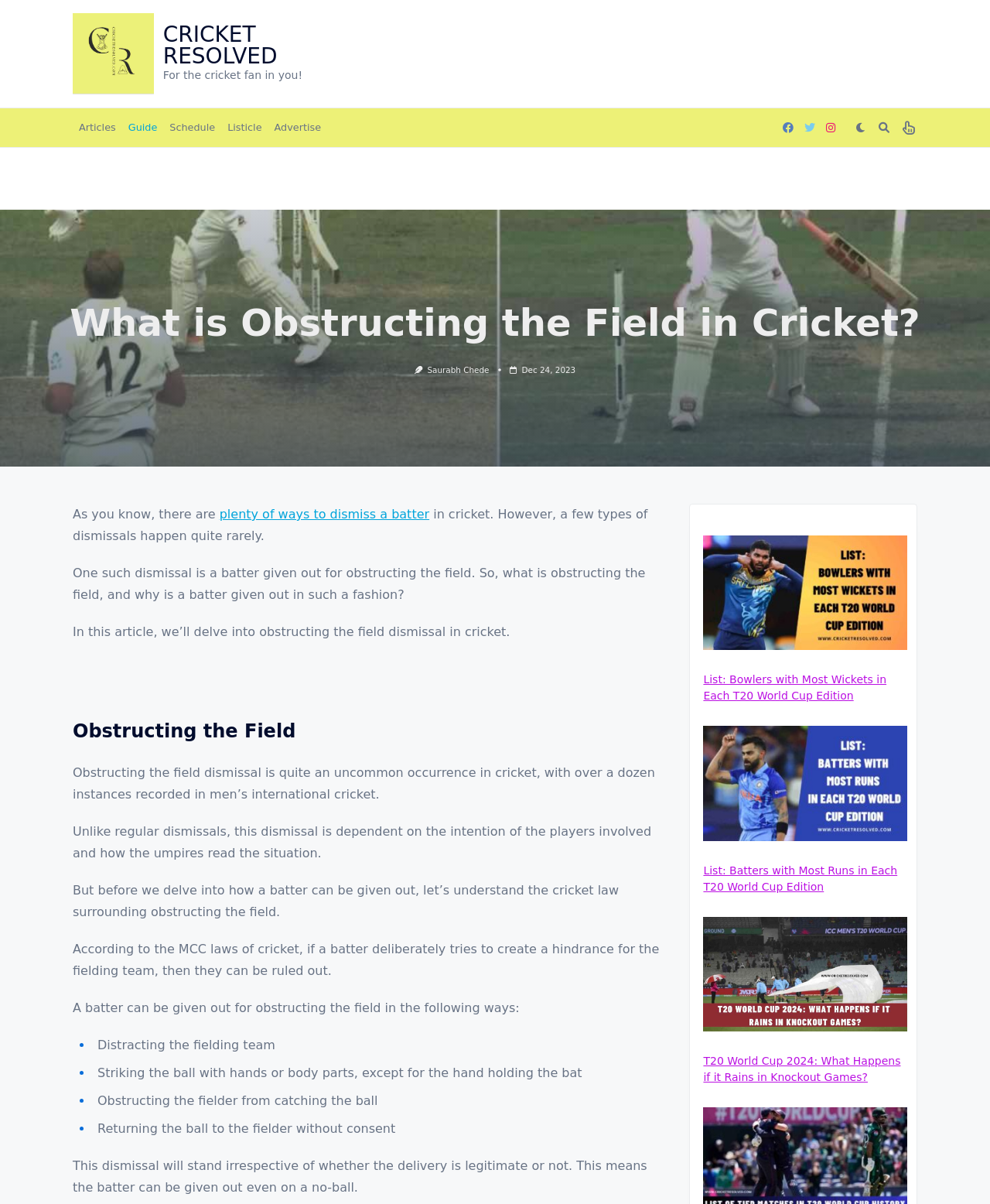What is the purpose of the article?
Based on the visual details in the image, please answer the question thoroughly.

The purpose of the article is to explain the concept of obstructing the field dismissal in cricket, as indicated by the introductory paragraph which states that the article will delve into the topic of obstructing the field dismissal in cricket.